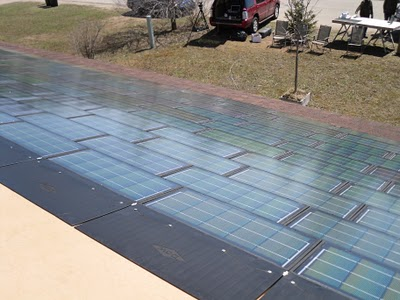Please provide a one-word or short phrase answer to the question:
What is the pattern of the solar shingles?

Grid-like